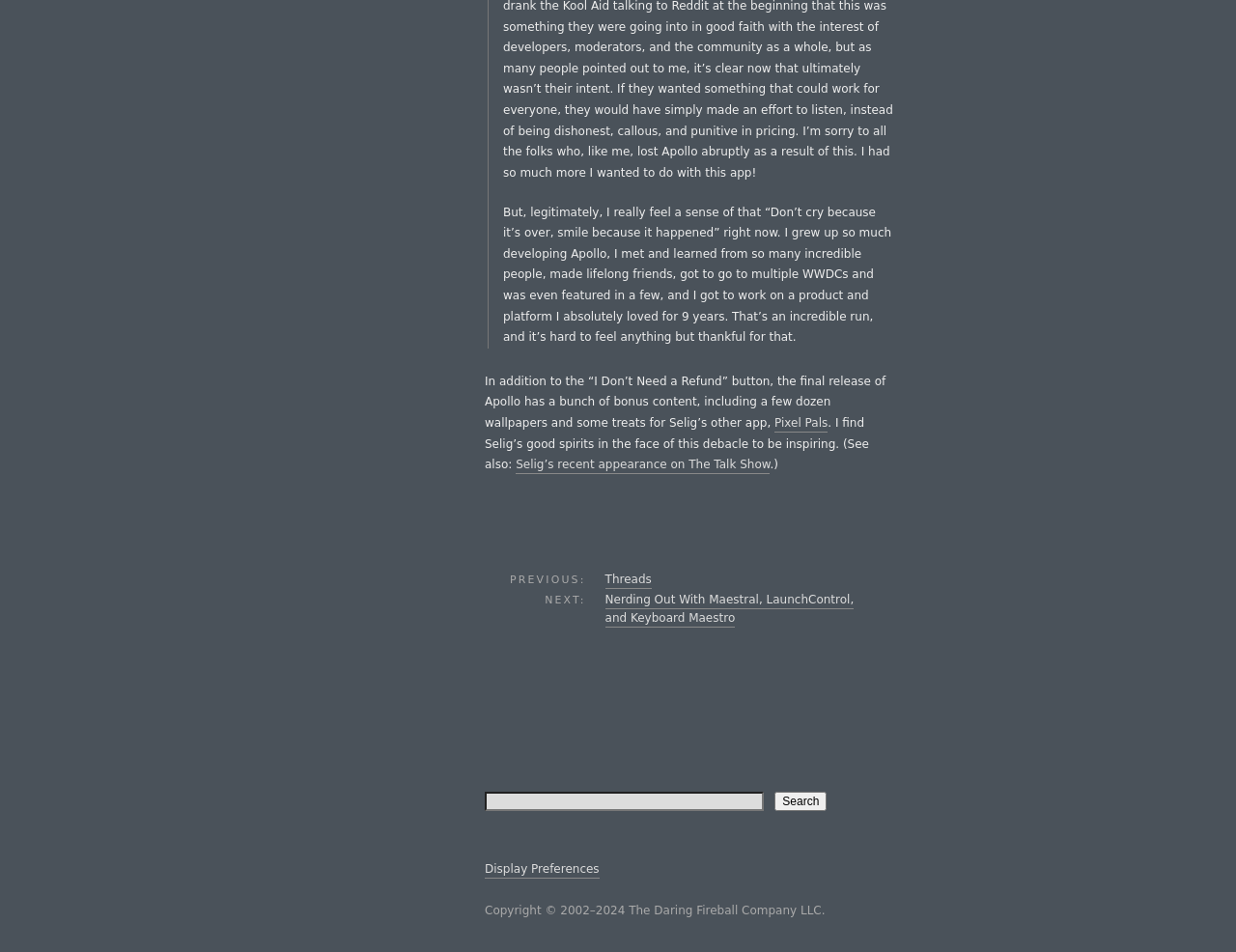Determine the bounding box for the UI element as described: "Customer Portal". The coordinates should be represented as four float numbers between 0 and 1, formatted as [left, top, right, bottom].

None